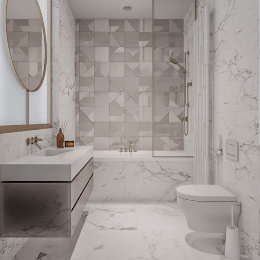Offer a detailed narrative of what is shown in the image.

This elegant bathroom showcases a harmonious blend of modern design and classic materials. The space features a sophisticated Carrara marble subway tile, creating a luxurious atmosphere with its distinctive veining. A circular mirror above the sleek countertop adds depth and reflects natural light, enhancing the overall brightness of the room. The minimalist vanity, with its clean lines and polished finish, complements the subtle geometric pattern on the wall tiles. To the side, a stylish shower fixture merges functionality with aesthetics, while the soft color palette of whites and light grays provides a calming ambiance. This bathroom is an inviting retreat that emphasizes both style and serenity.